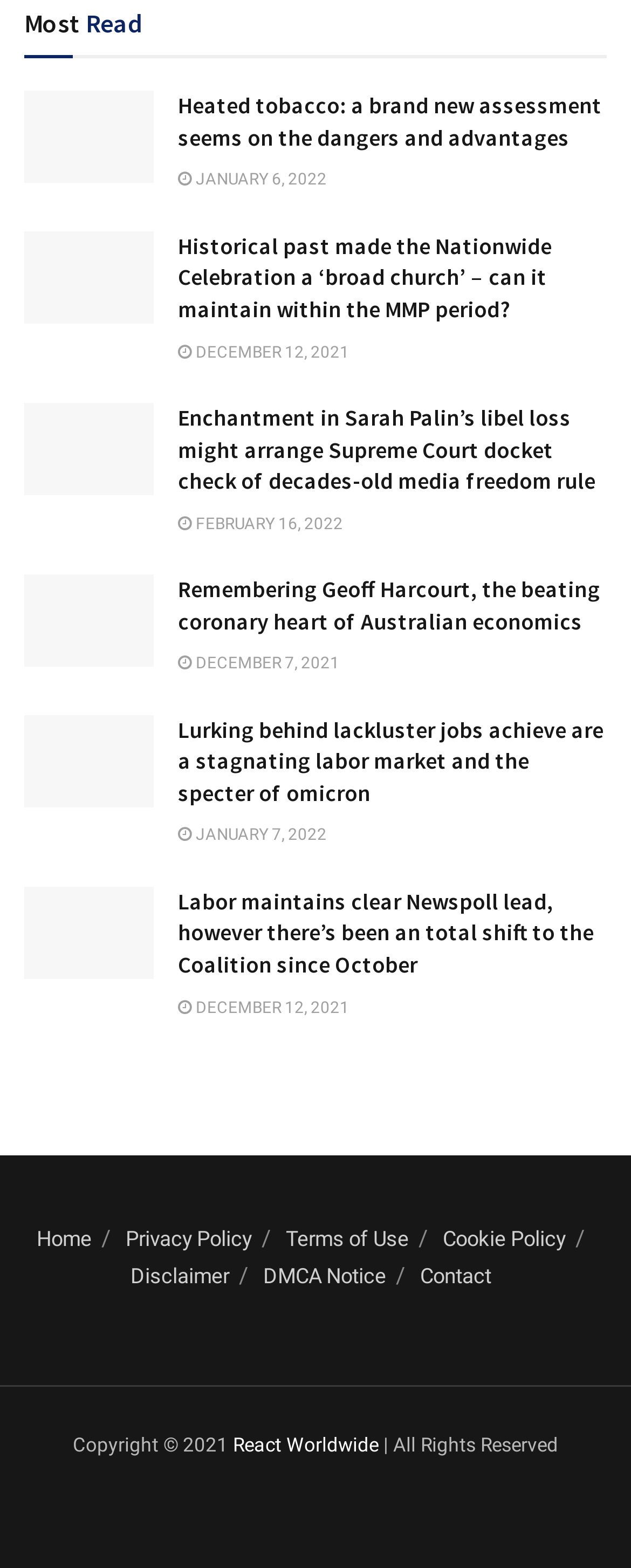Please determine the bounding box coordinates of the element to click on in order to accomplish the following task: "Contact the website administrator". Ensure the coordinates are four float numbers ranging from 0 to 1, i.e., [left, top, right, bottom].

[0.665, 0.806, 0.778, 0.822]